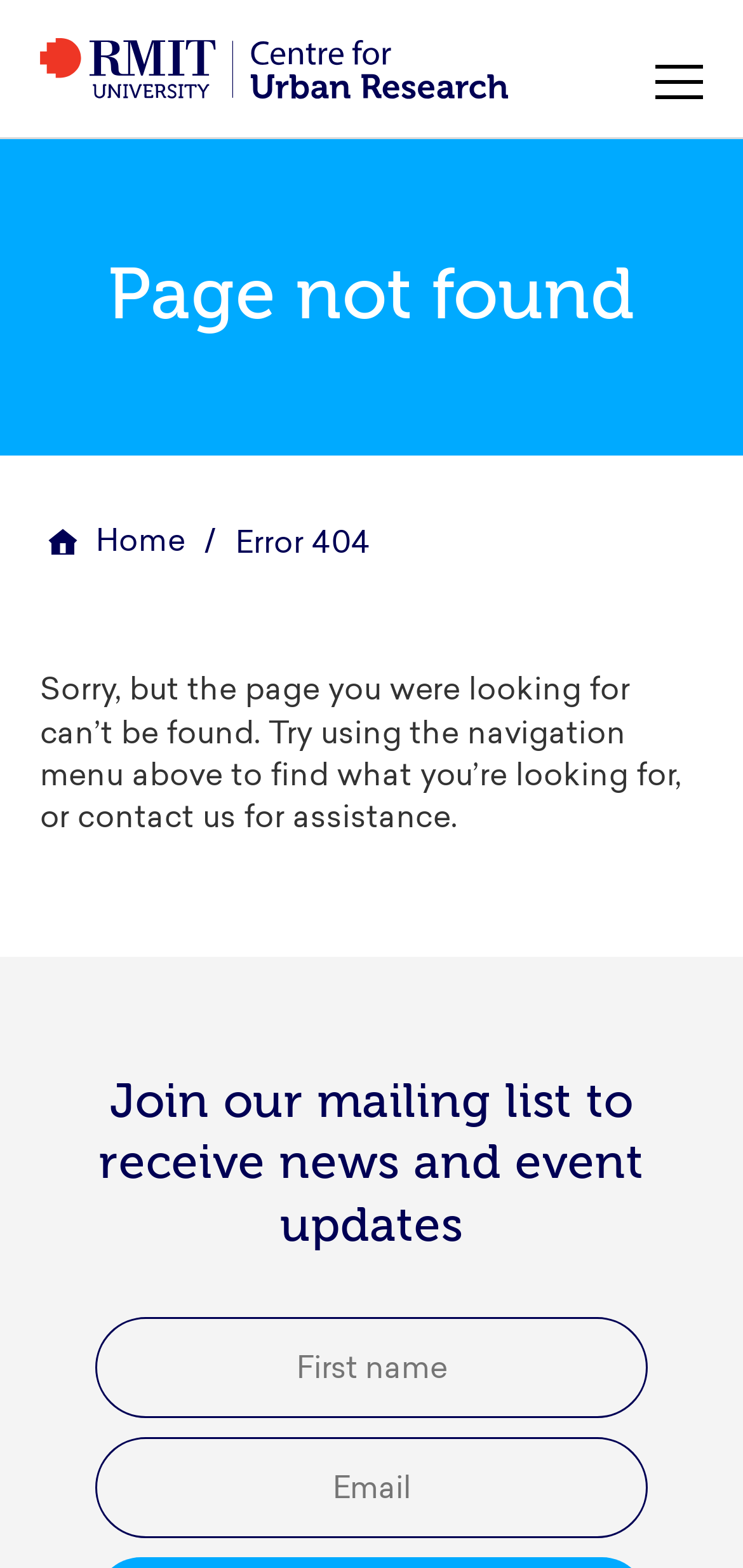Please answer the following question using a single word or phrase: 
What is the name of the university mentioned?

RMIT University